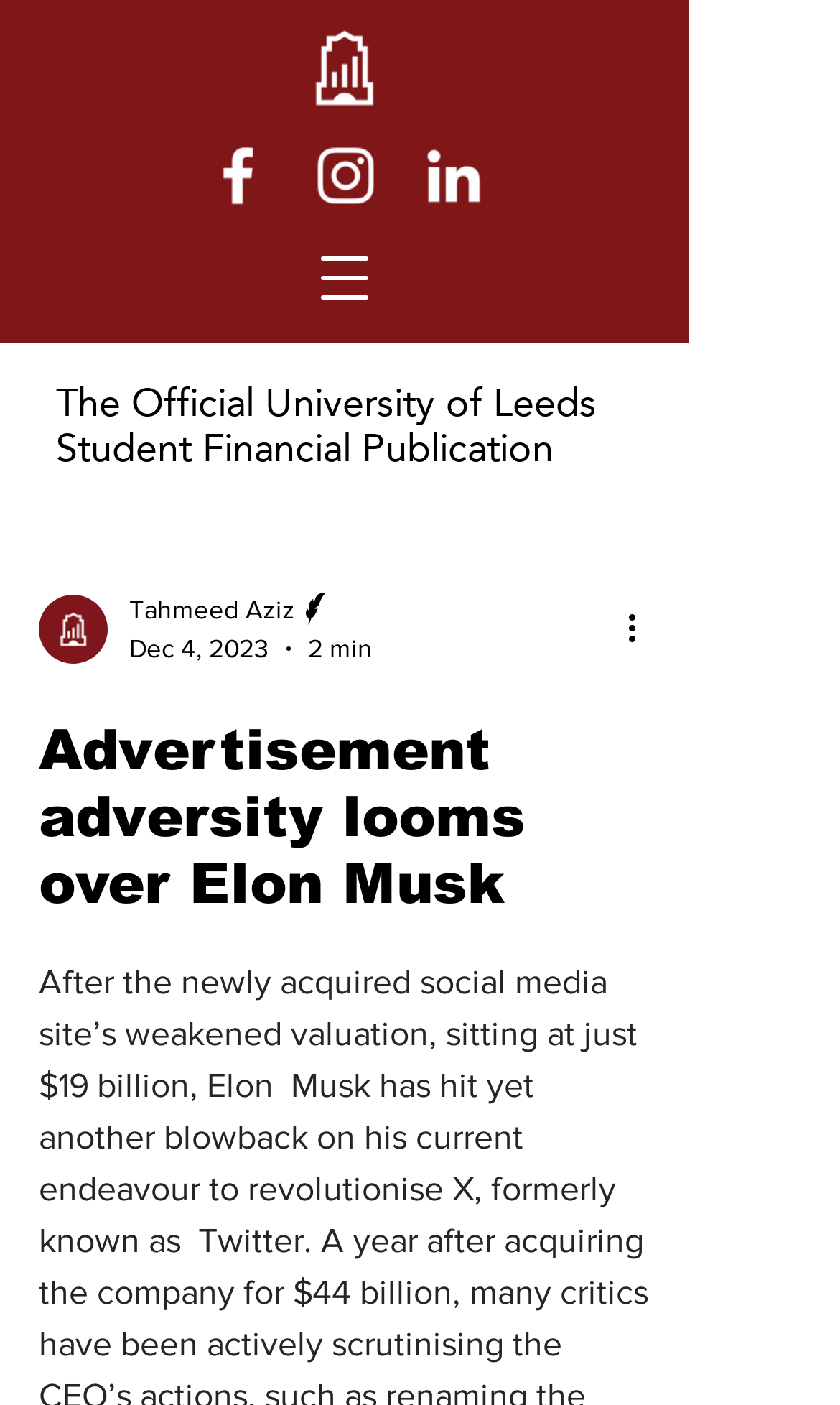What is the estimated reading time of the article?
Please provide a detailed answer to the question.

I found the estimated reading time of the article by looking at the generic element that contains the reading time information. The estimated reading time is '2 min'.